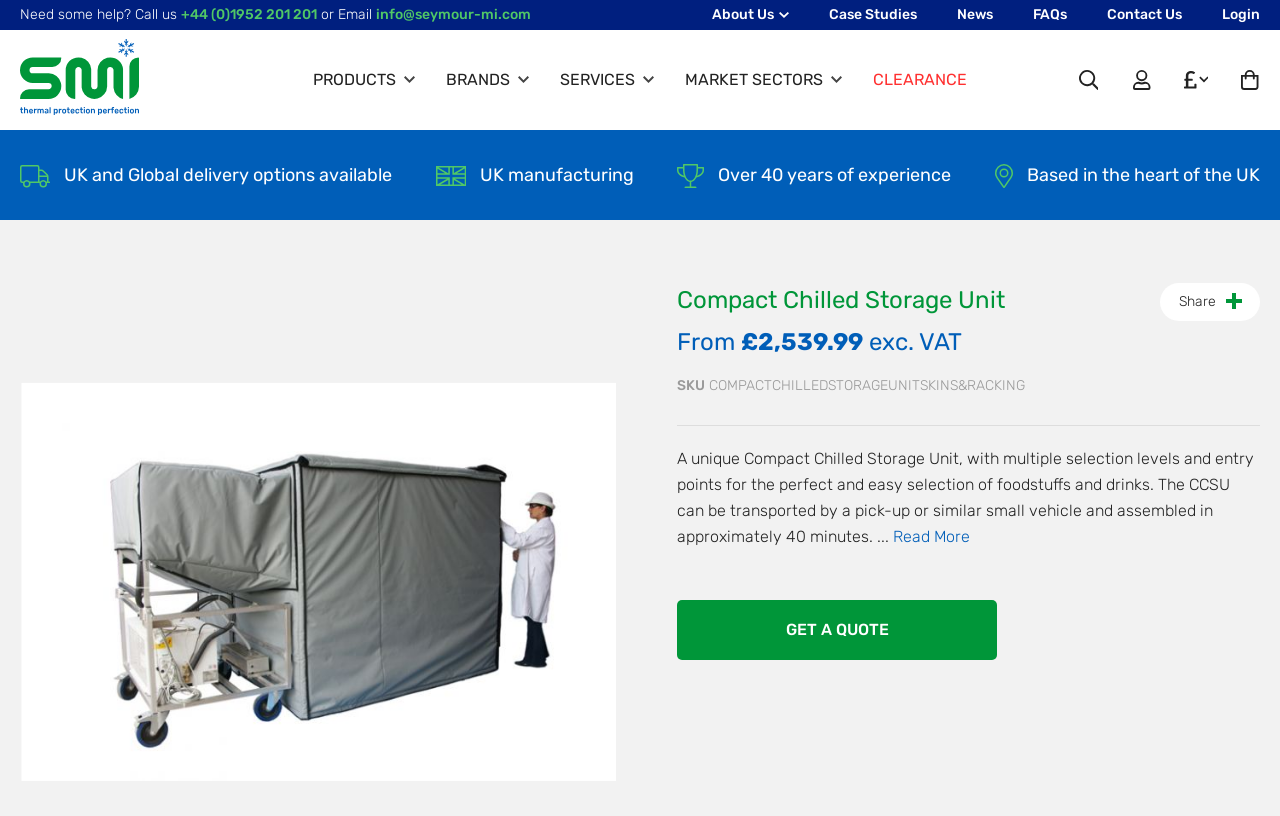Refer to the element description News and identify the corresponding bounding box in the screenshot. Format the coordinates as (top-left x, top-left y, bottom-right x, bottom-right y) with values in the range of 0 to 1.

[0.748, 0.0, 0.776, 0.037]